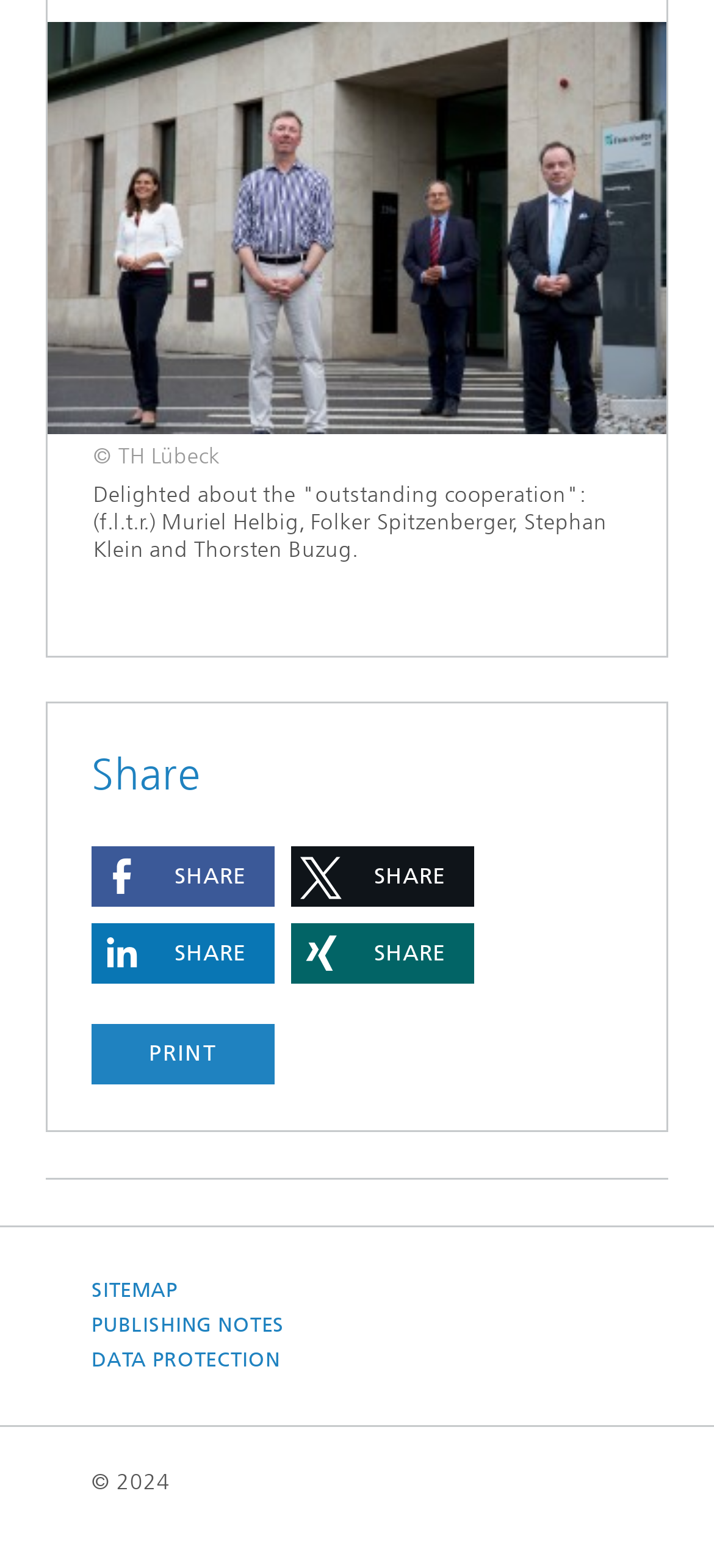Locate the bounding box coordinates of the clickable area needed to fulfill the instruction: "View sitemap".

[0.128, 0.812, 0.249, 0.834]